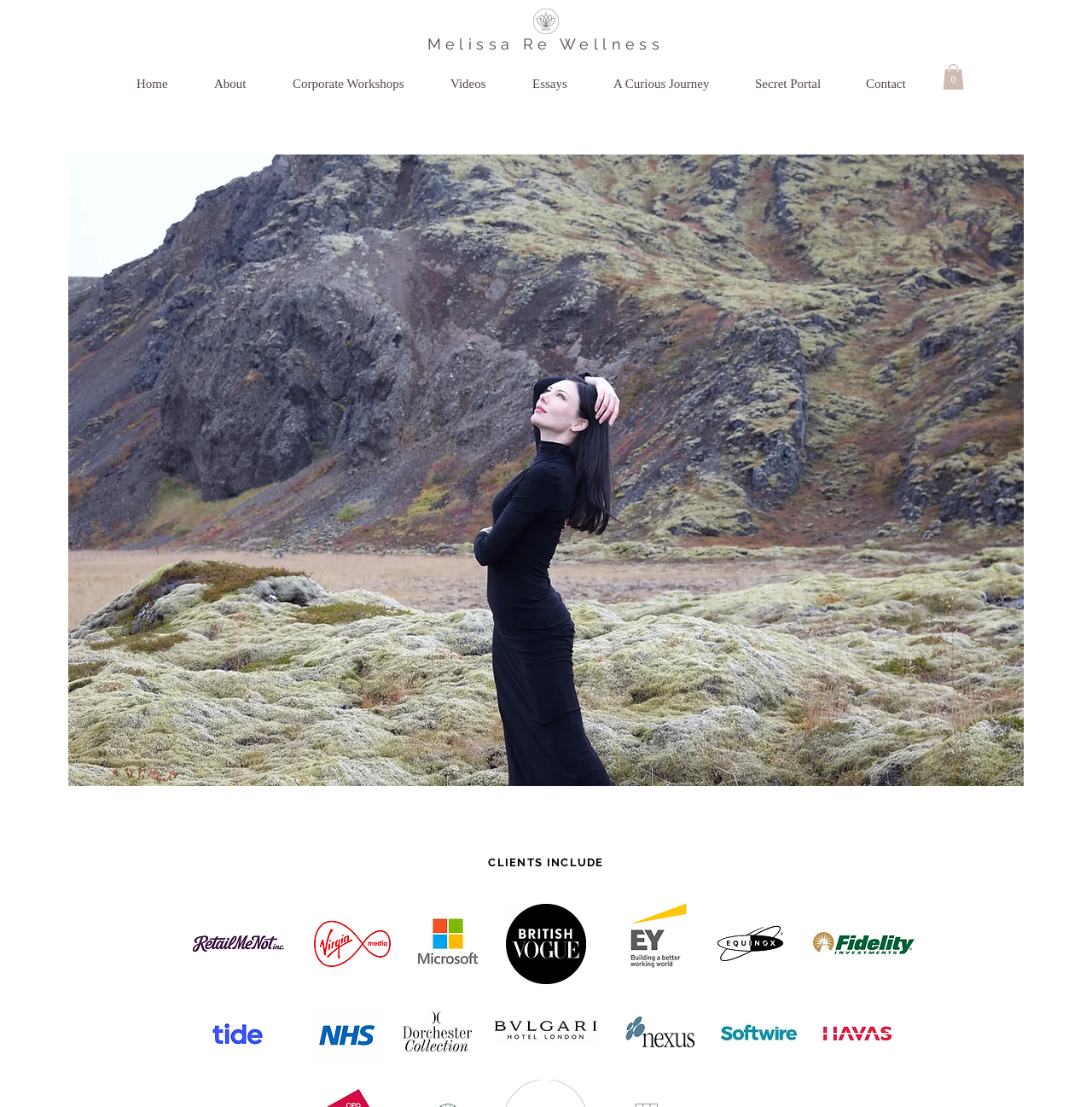Determine the bounding box coordinates of the section to be clicked to follow the instruction: "Click on the Home link". The coordinates should be given as four float numbers between 0 and 1, formatted as [left, top, right, bottom].

[0.117, 0.062, 0.188, 0.09]